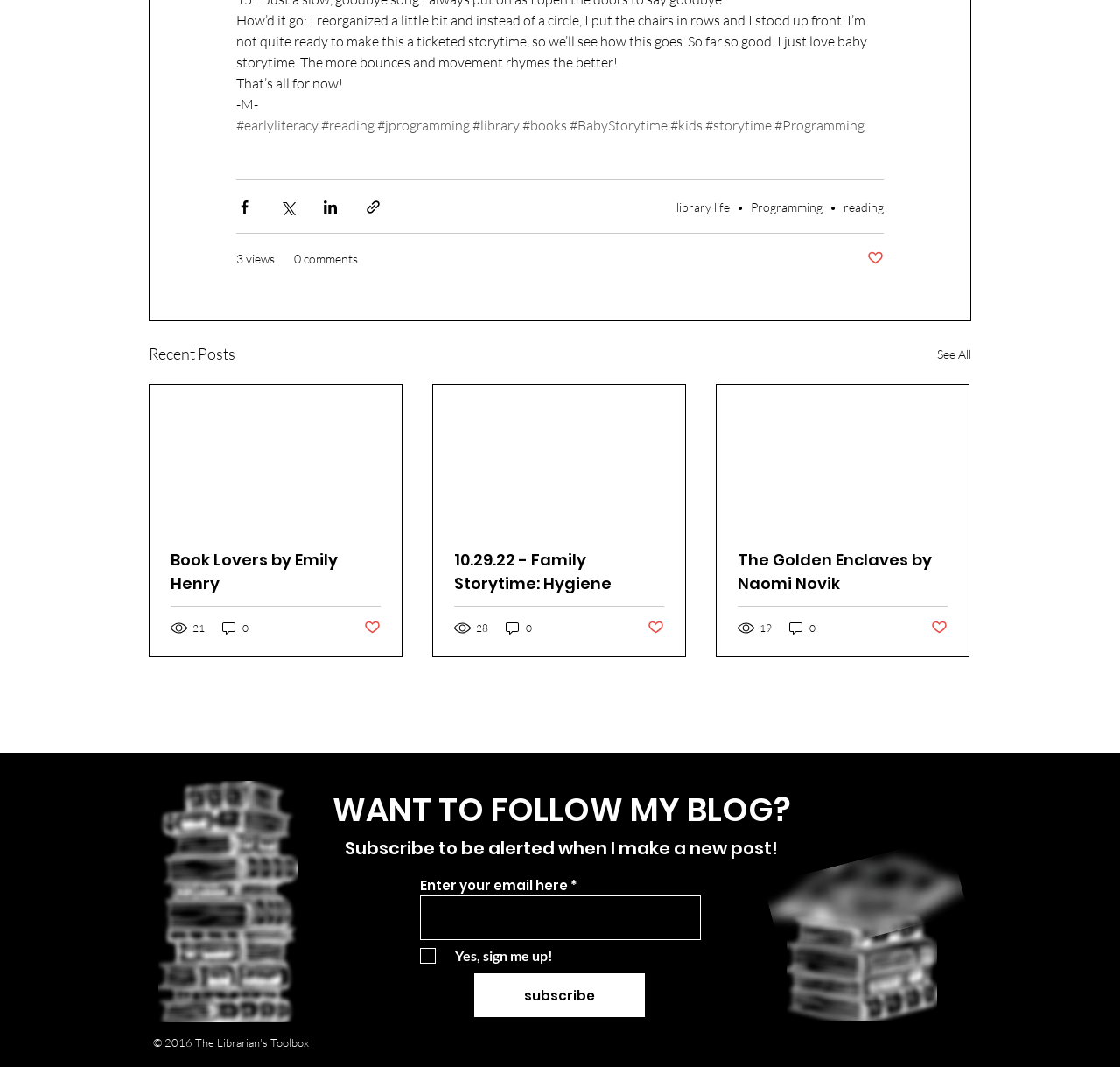Please reply with a single word or brief phrase to the question: 
What is the topic of the first article?

Baby Storytime